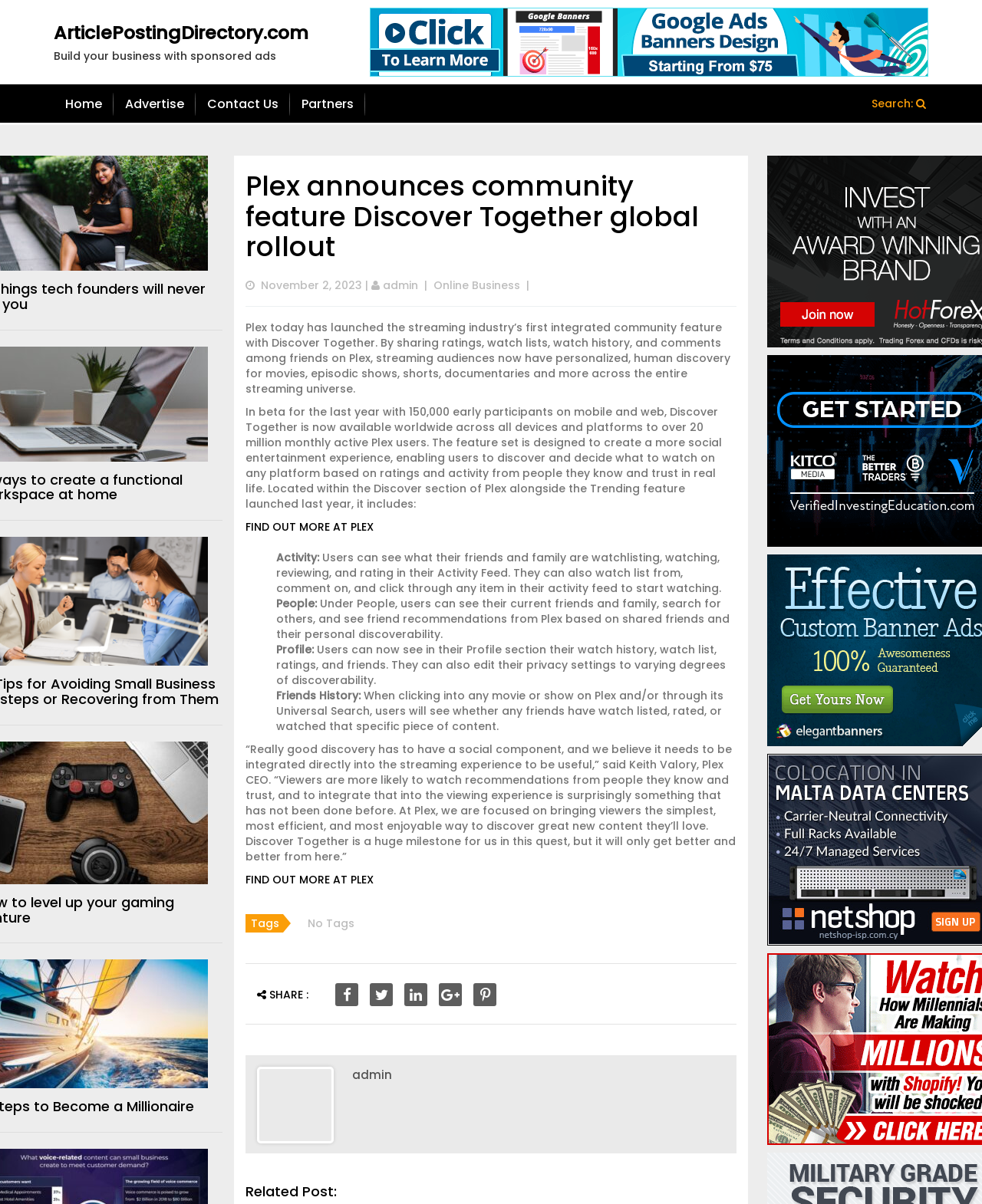What is the name of the company launching a community feature?
Answer the question with a thorough and detailed explanation.

The question can be answered by looking at the heading 'Plex announces community feature Discover Together global rollout' which indicates that Plex is the company launching the community feature.